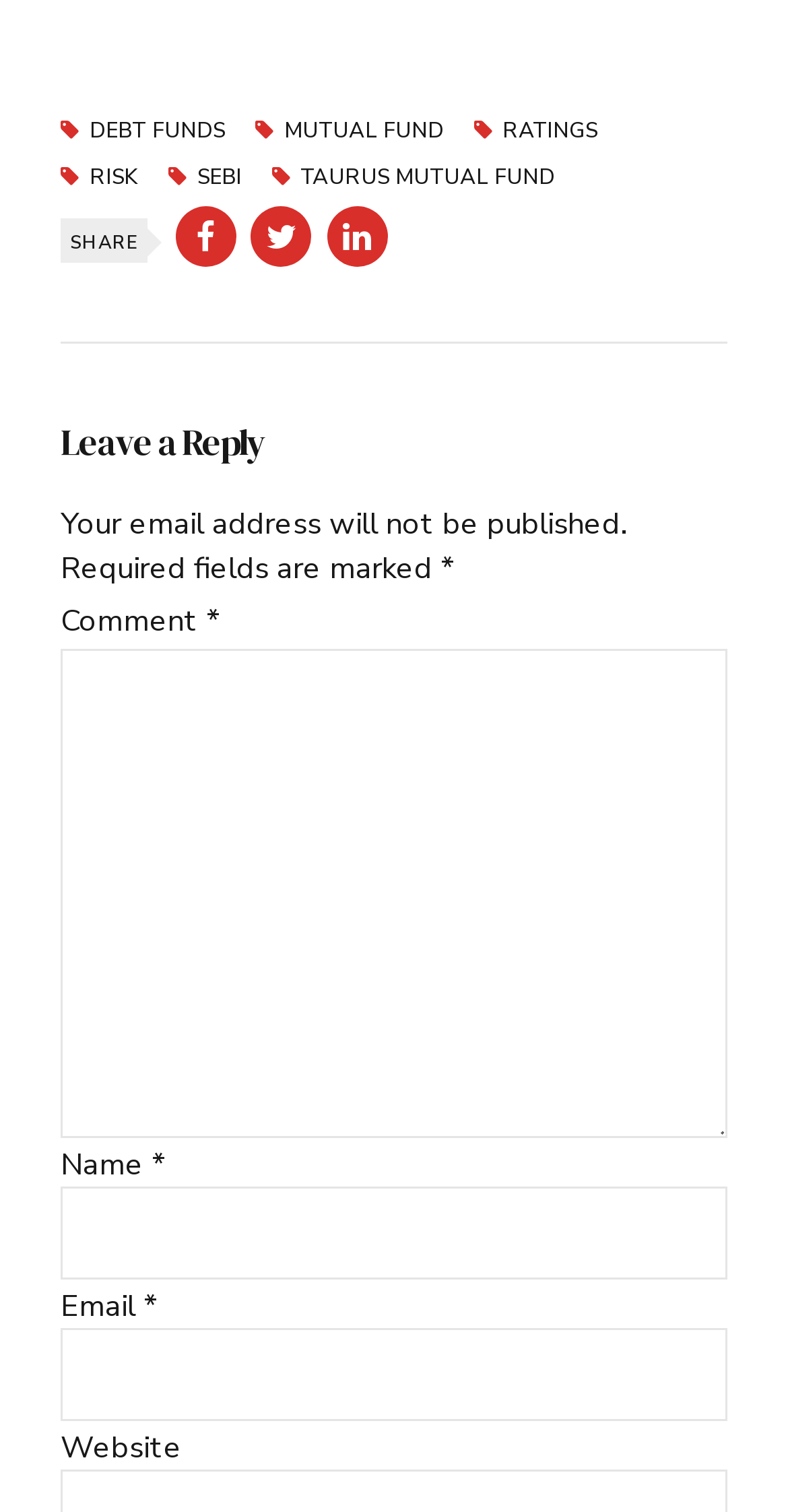What is the purpose of the 'Leave a Reply' section?
Please give a well-detailed answer to the question.

The 'Leave a Reply' section has a heading and several textboxes, including one for 'Comment *', which suggests that it is used to leave a comment. The presence of other textboxes for 'Name *' and 'Email *' further supports this conclusion.